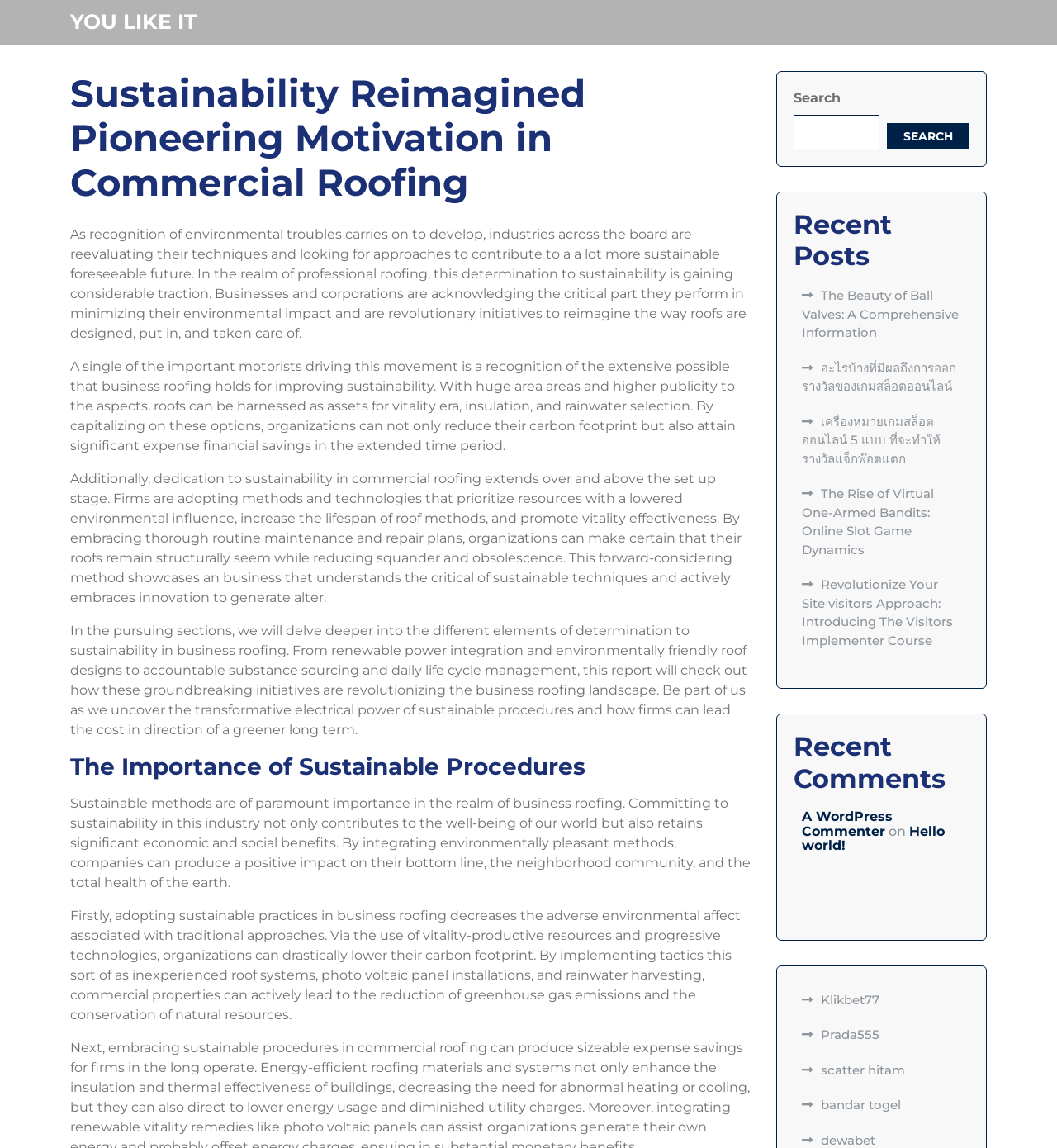Provide a one-word or short-phrase answer to the question:
What is the purpose of the search box?

To search the website